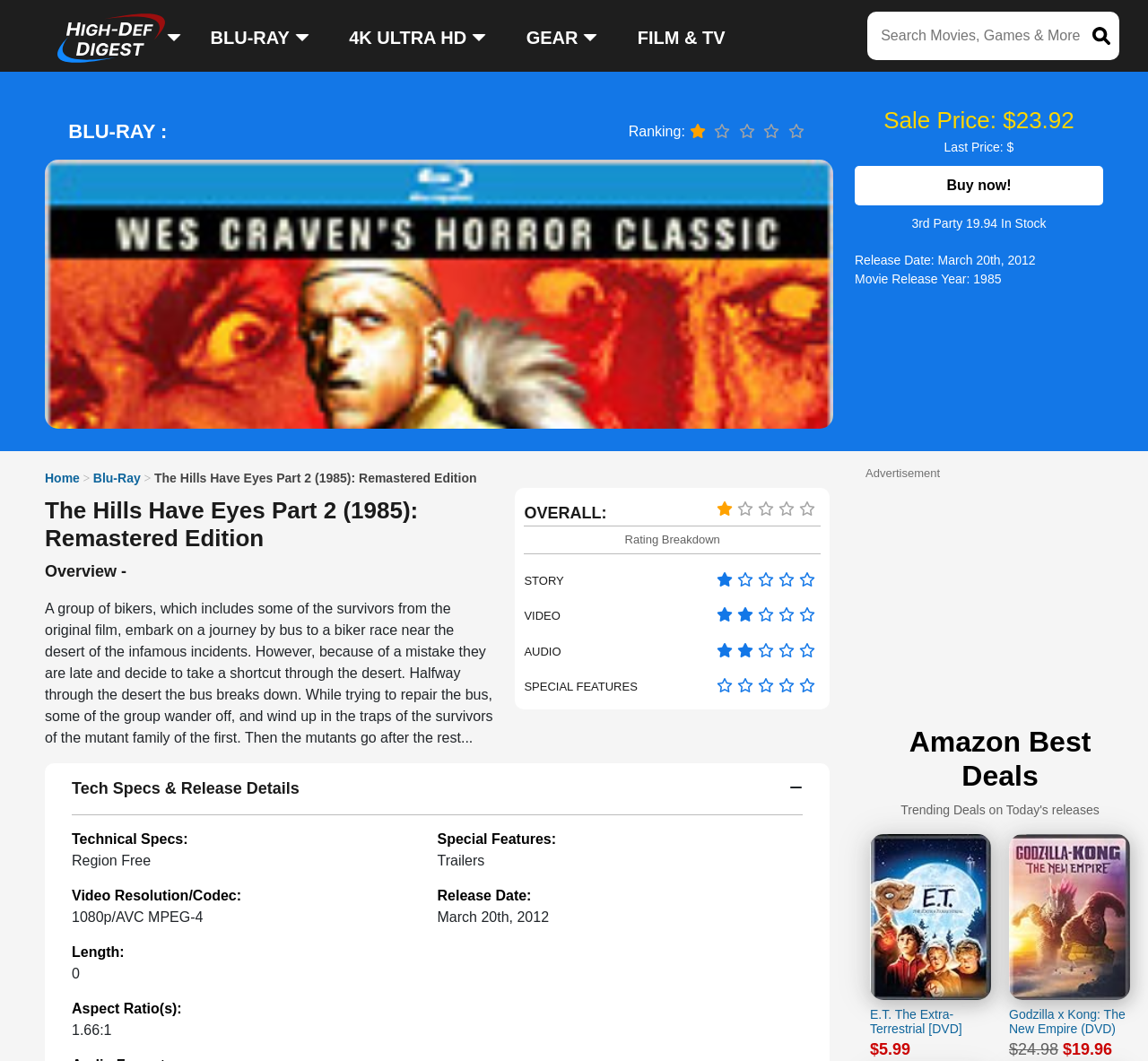Based on what you see in the screenshot, provide a thorough answer to this question: How many ratings are there for the movie?

I found the number of ratings for the movie by looking at the 'Rating Breakdown' section, which is located below the 'OVERALL:' heading. There are four ratings: 'STORY', 'VIDEO', 'AUDIO', and 'SPECIAL FEATURES'.